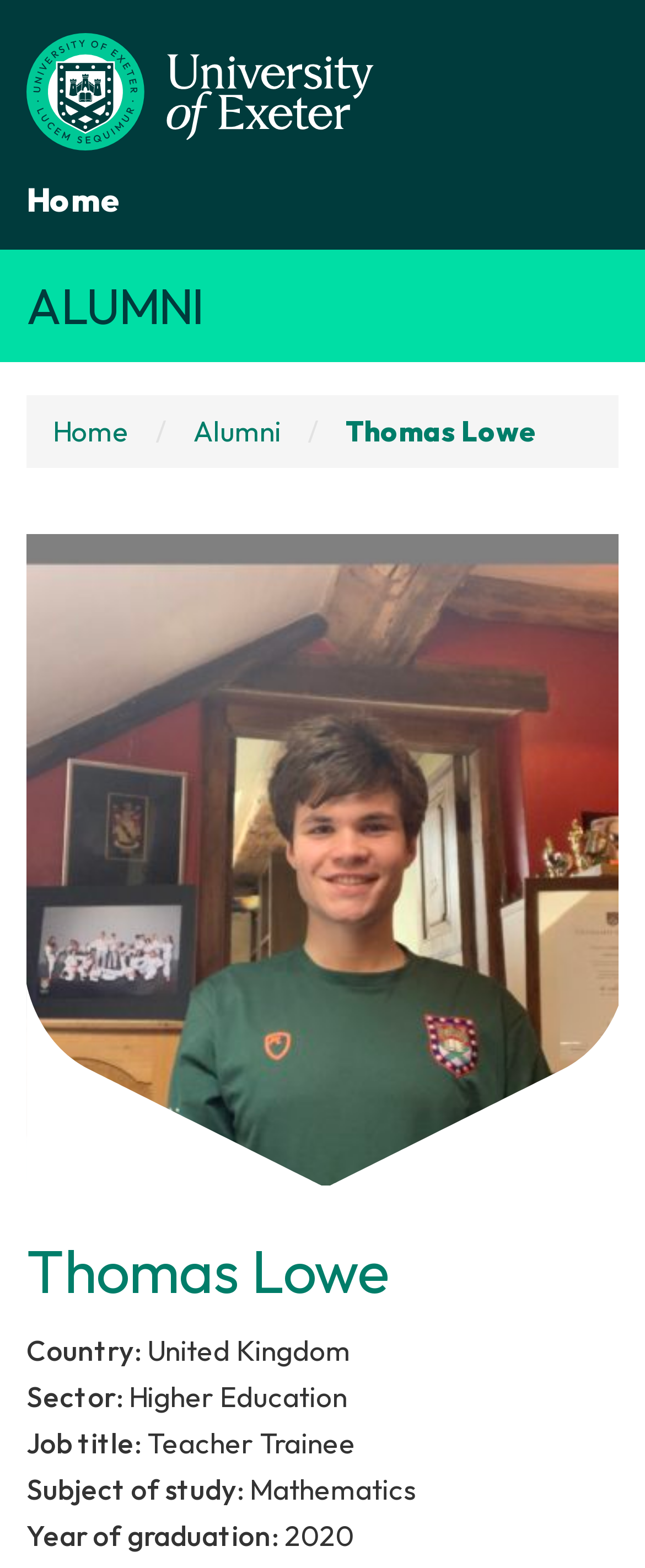What is the country of Thomas Lowe?
Please ensure your answer is as detailed and informative as possible.

I found the answer by looking at the section that describes Thomas Lowe's information, where it lists his country as 'United Kingdom'.